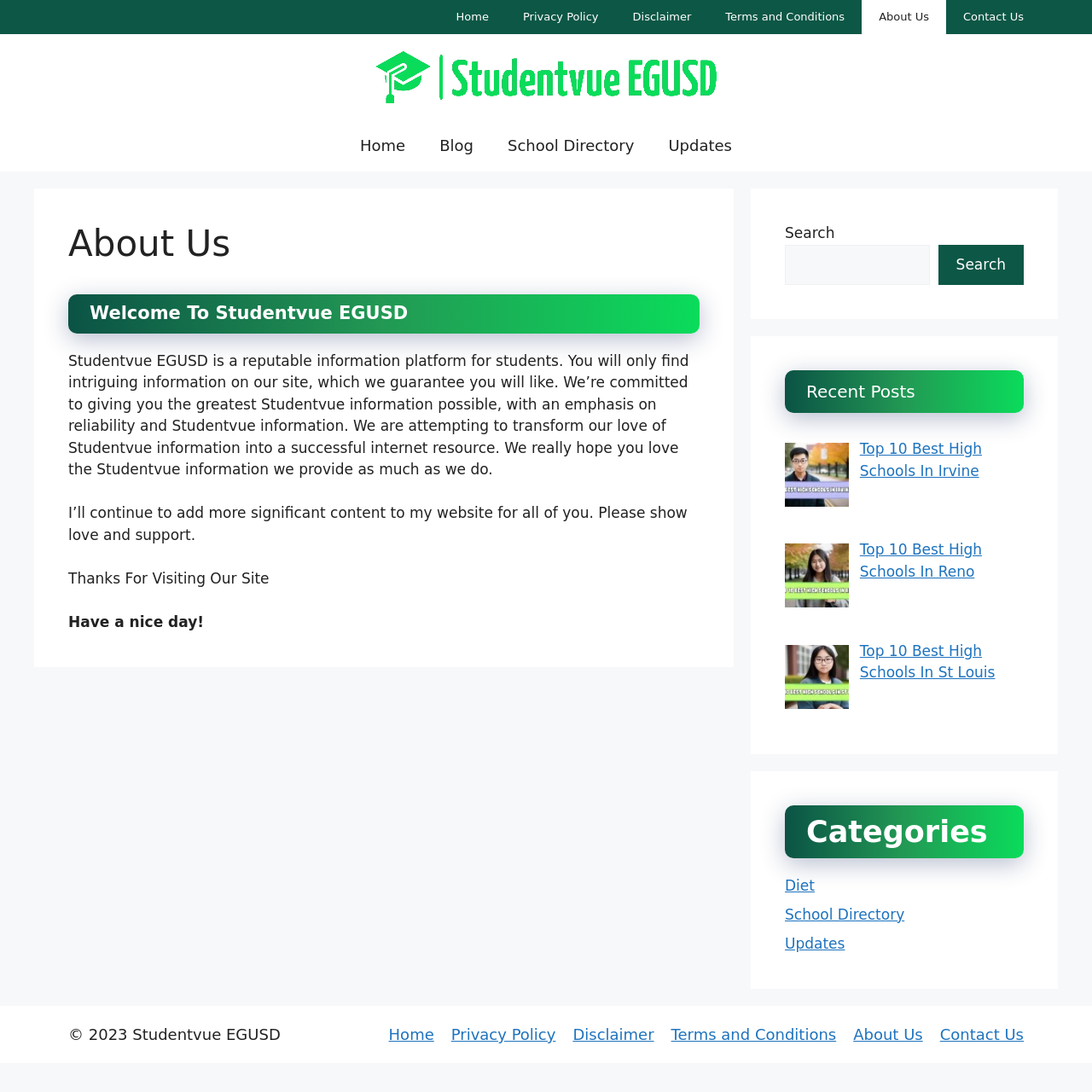Could you determine the bounding box coordinates of the clickable element to complete the instruction: "Search for something"? Provide the coordinates as four float numbers between 0 and 1, i.e., [left, top, right, bottom].

[0.719, 0.224, 0.851, 0.261]